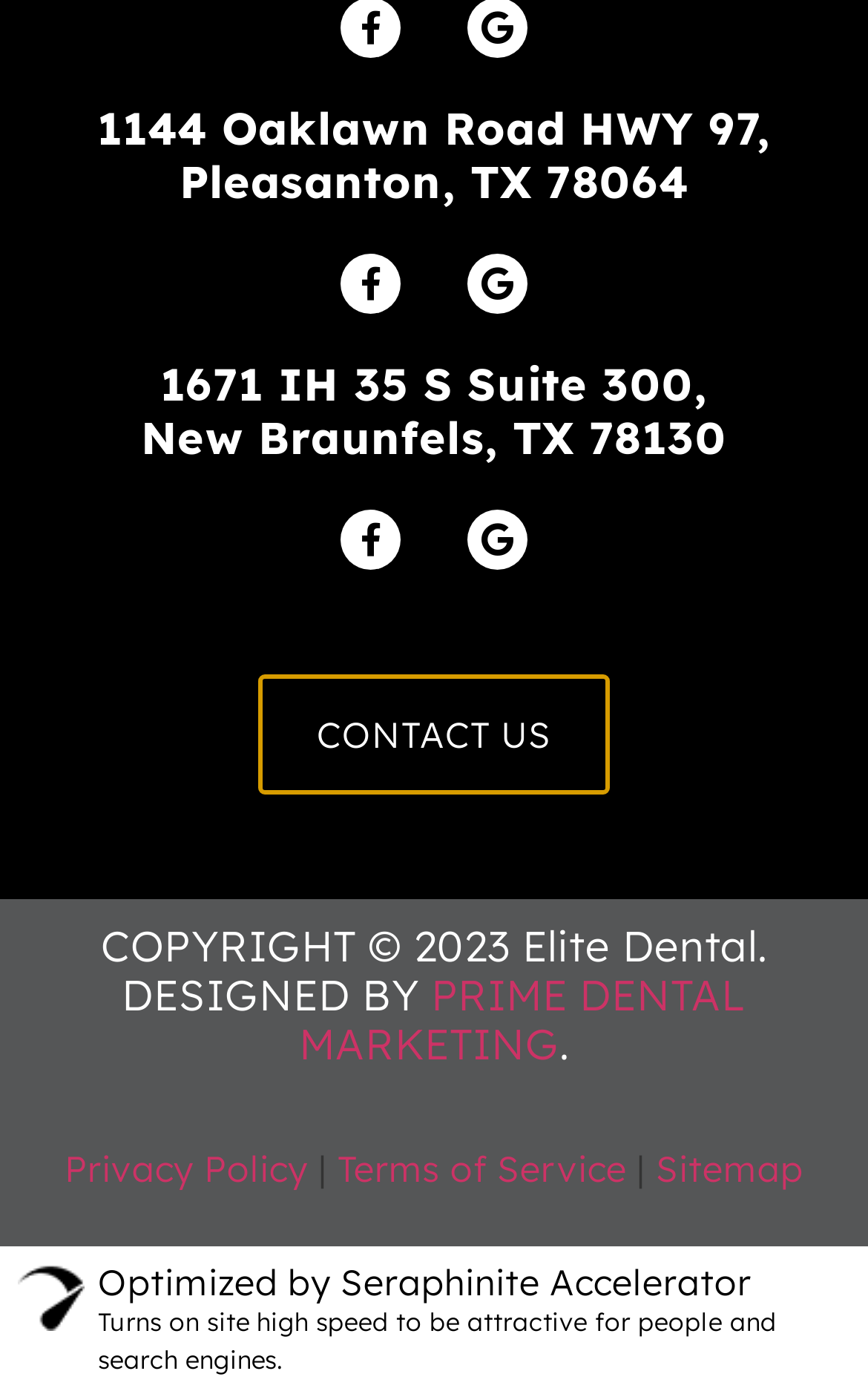Please identify the bounding box coordinates of the clickable element to fulfill the following instruction: "Explore Sitemap". The coordinates should be four float numbers between 0 and 1, i.e., [left, top, right, bottom].

[0.755, 0.824, 0.925, 0.856]